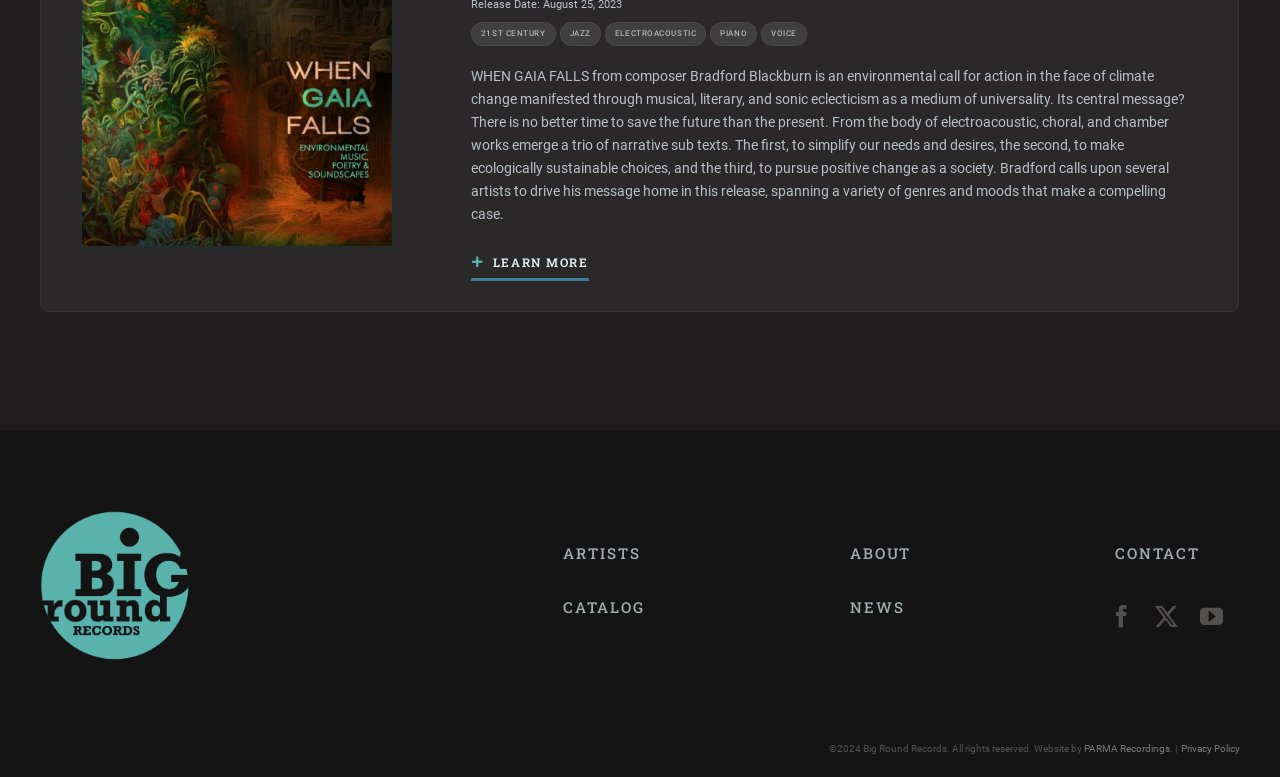Provide the bounding box coordinates of the HTML element described by the text: "aria-label="twitter"". The coordinates should be in the format [left, top, right, bottom] with values between 0 and 1.

[0.902, 0.779, 0.922, 0.809]